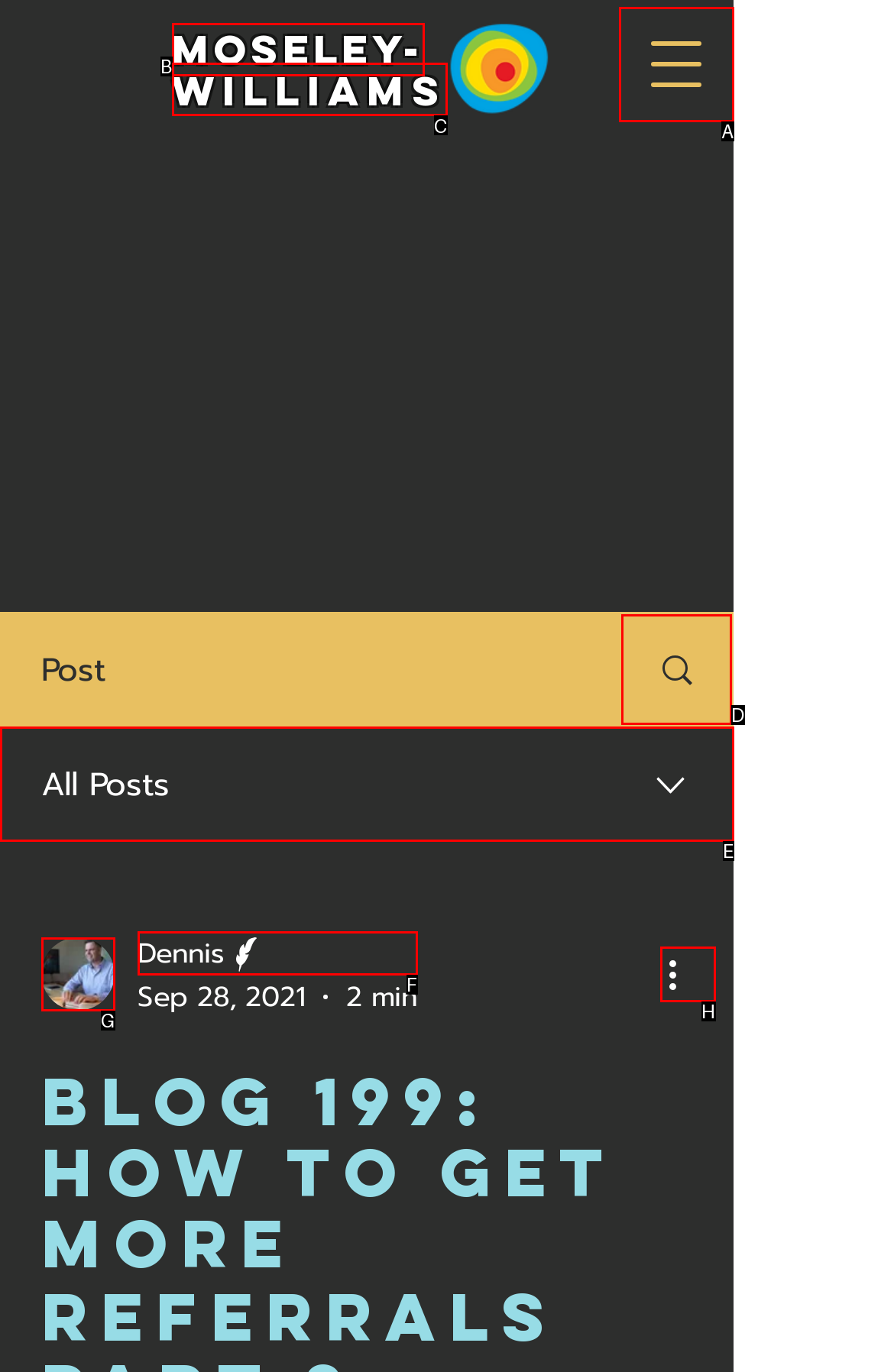Refer to the element description: Dennis and identify the matching HTML element. State your answer with the appropriate letter.

F